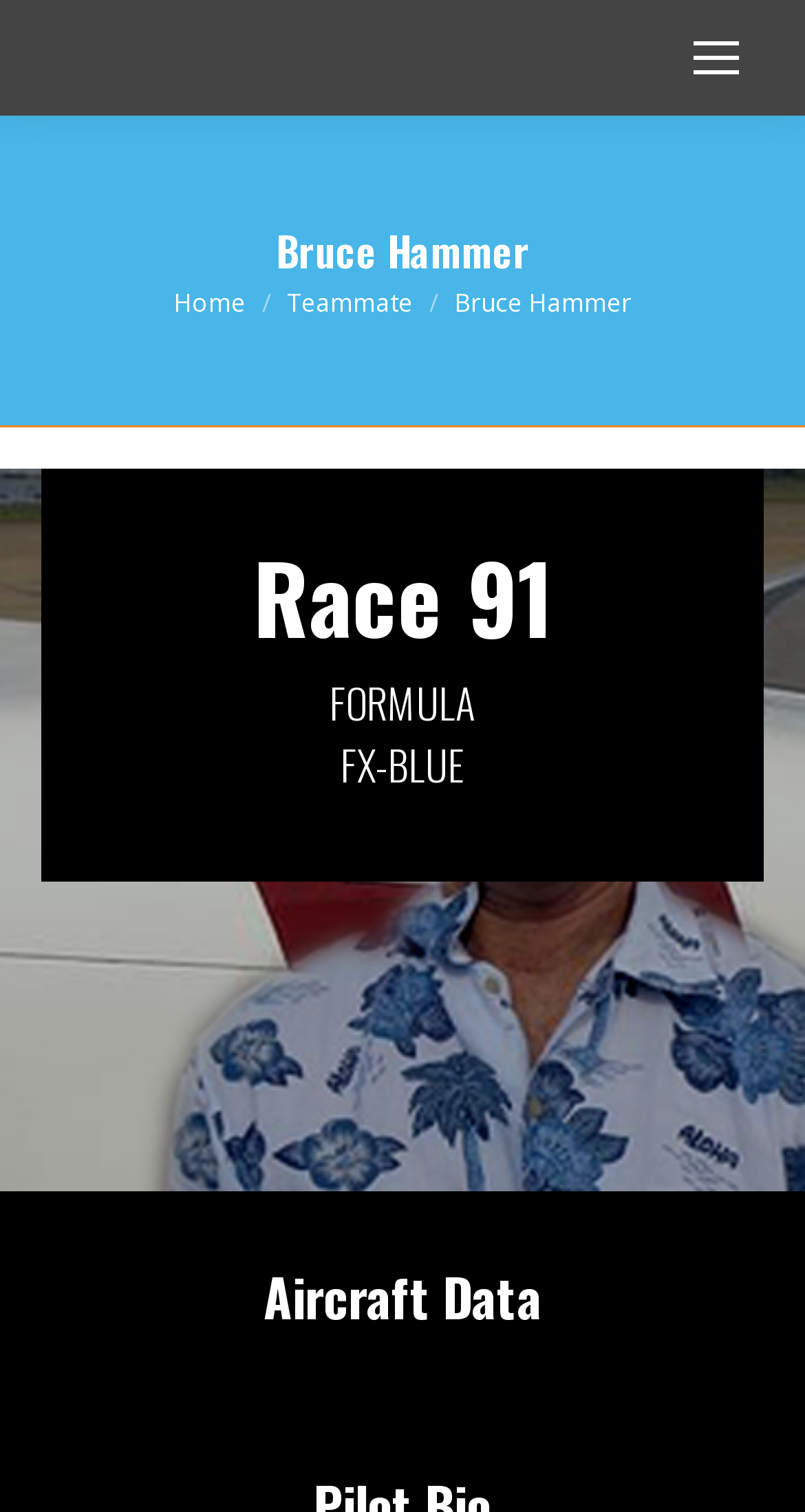What is the name of the race Bruce Hammer is participating in?
Could you answer the question with a detailed and thorough explanation?

Although the meta description is not supposed to be used to answer questions, I can infer from the webpage structure that the race Bruce Hammer is participating in is the Airventure Cup Race, as it is mentioned in the heading element.